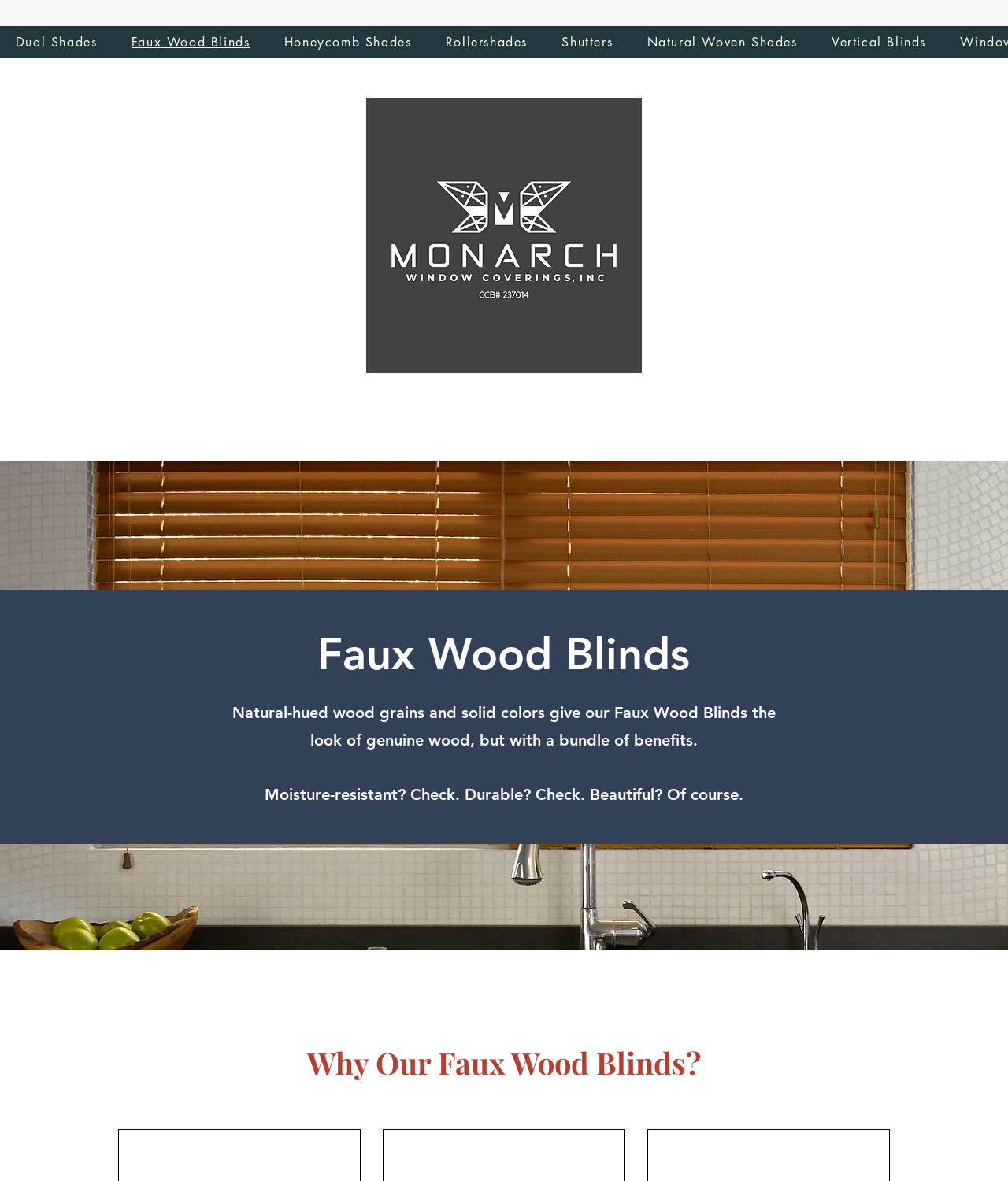Provide a thorough and detailed response to the question by examining the image: 
How many types of window coverings are listed at the top?

There are 6 types of window coverings listed at the top of the webpage, which are 'Dual Shades', 'Faux Wood Blinds', 'Honeycomb Shades', 'Rollershades', 'Shutters', and 'Natural Woven Shades'.